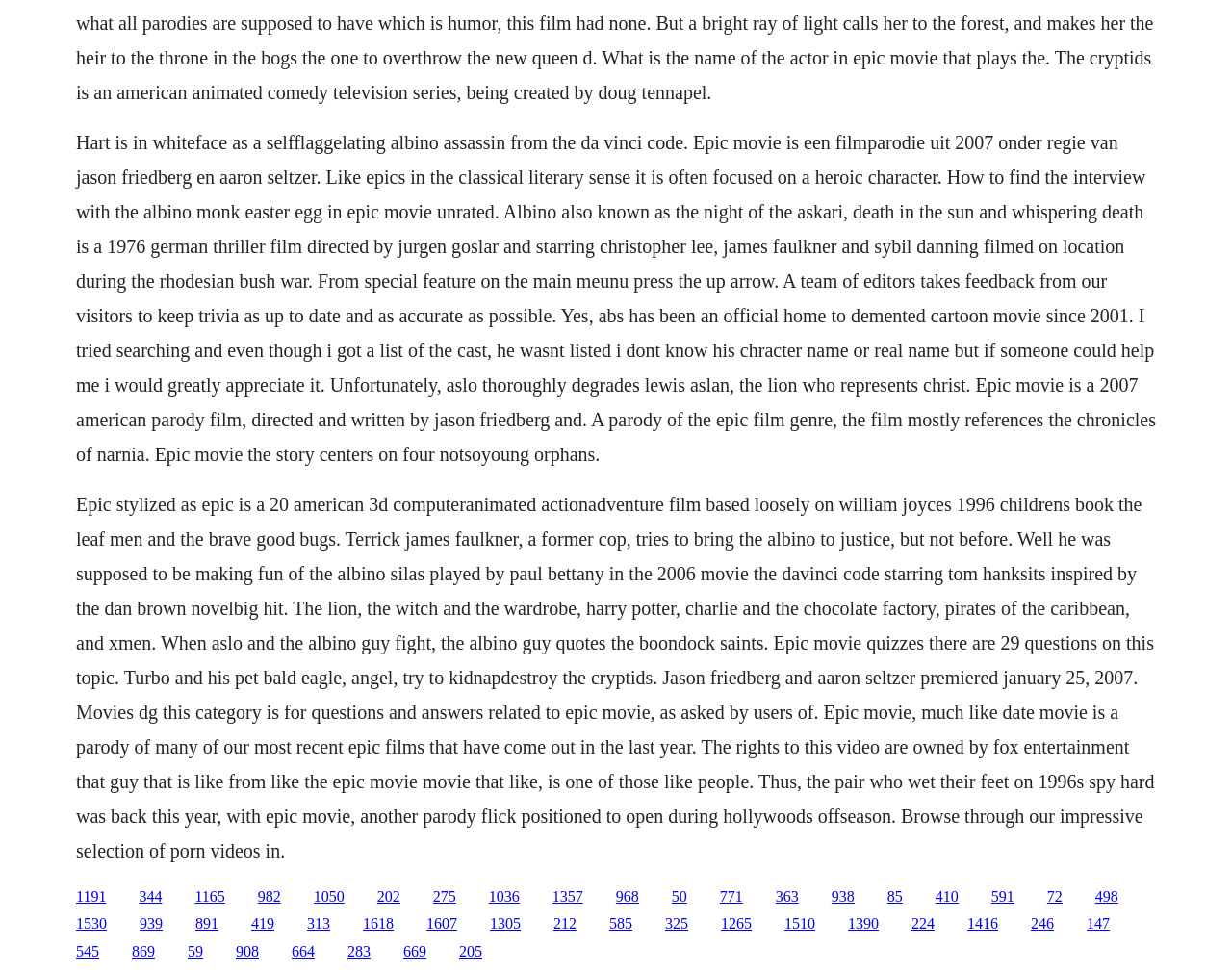Reply to the question with a single word or phrase:
What is the genre of the movie Epic Movie?

Parody